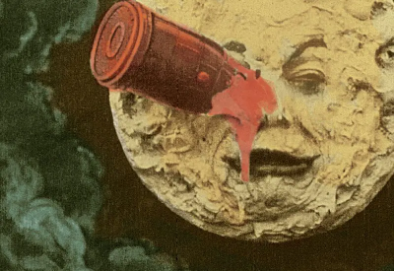What is the period of the Cinema of Attractions movement?
Please respond to the question with a detailed and informative answer.

The caption states that the film 'A Trip to the Moon' embodies the spirit of the Cinema of Attractions movement from the late 19th to early 20th centuries, which implies that this is the period of the Cinema of Attractions movement.